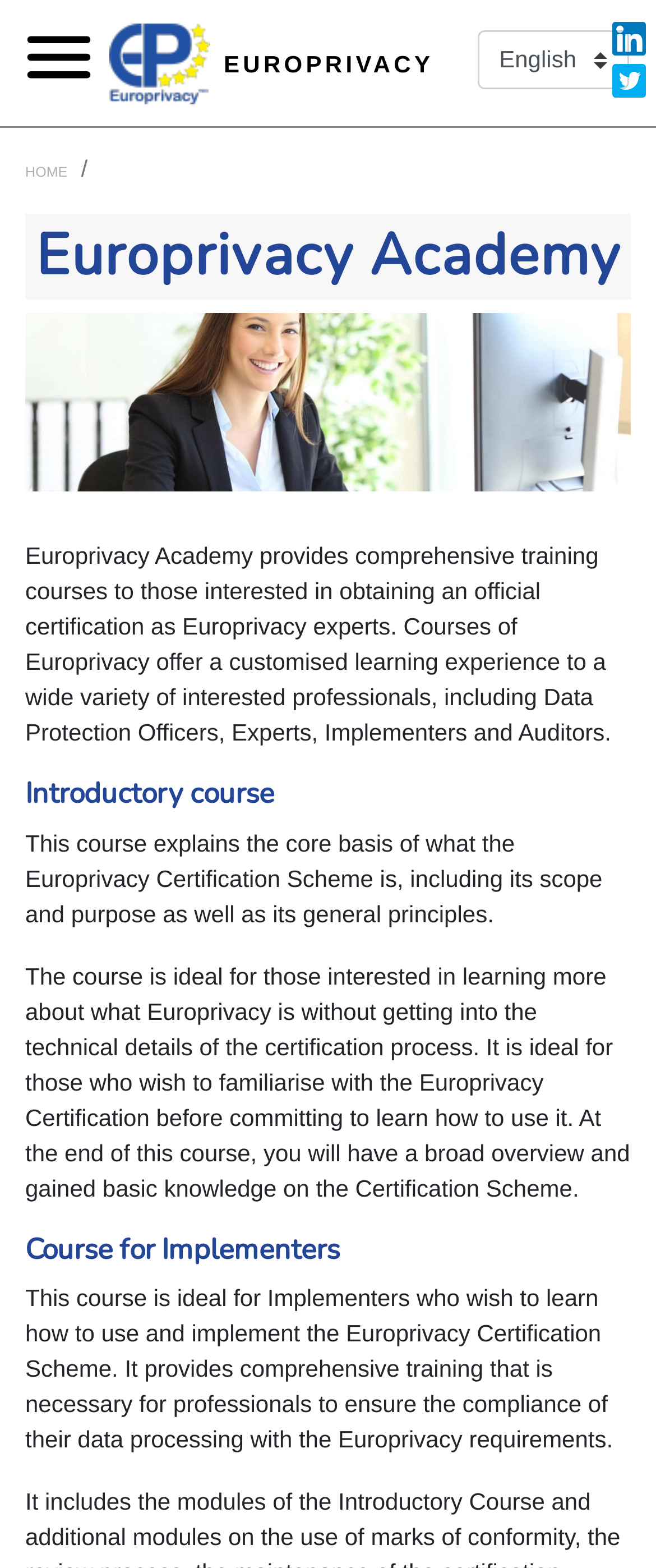What type of professionals is the 'Course for Implementers' ideal for?
Observe the image and answer the question with a one-word or short phrase response.

Implementers